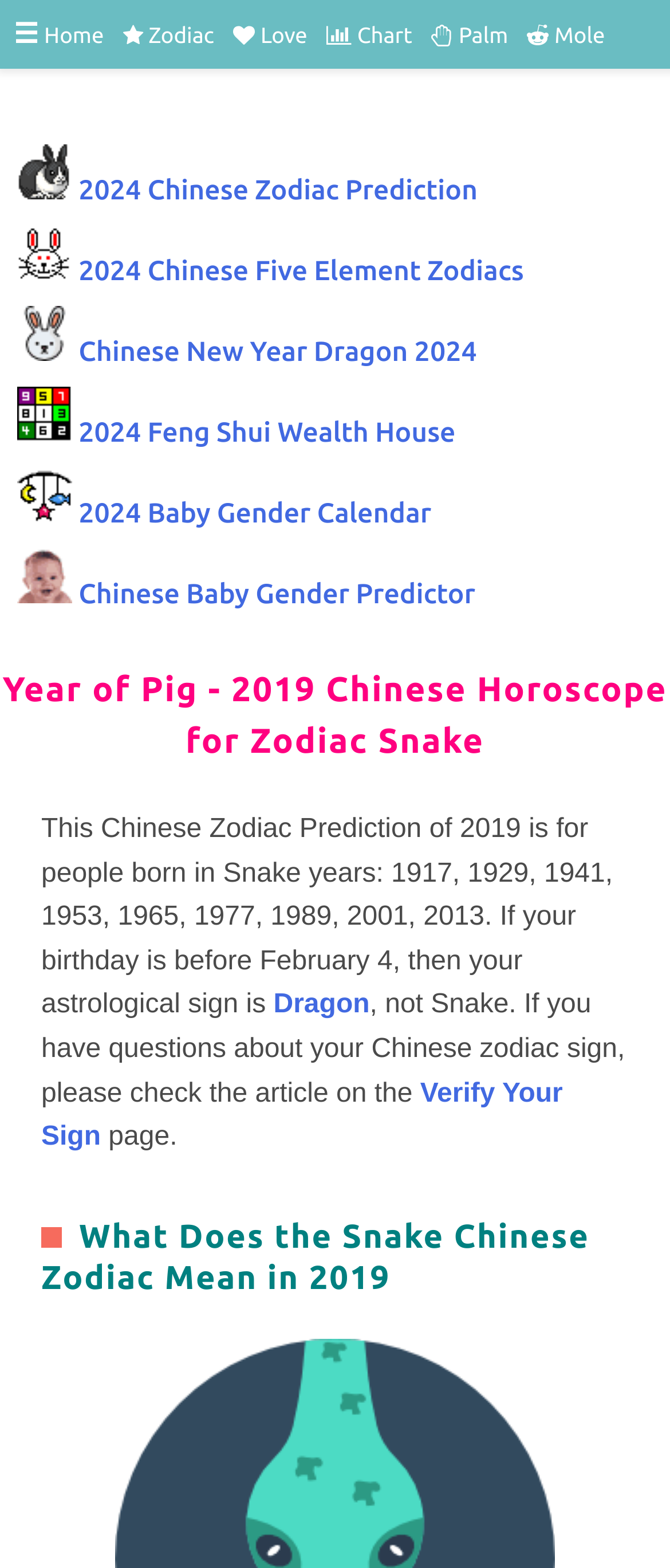What is the astrological sign for people born before February 4?
Please ensure your answer is as detailed and informative as possible.

According to the text 'If your birthday is before February 4, then your astrological sign is Dragon, not Snake.', I can conclude that people born before February 4 have the astrological sign of Dragon.